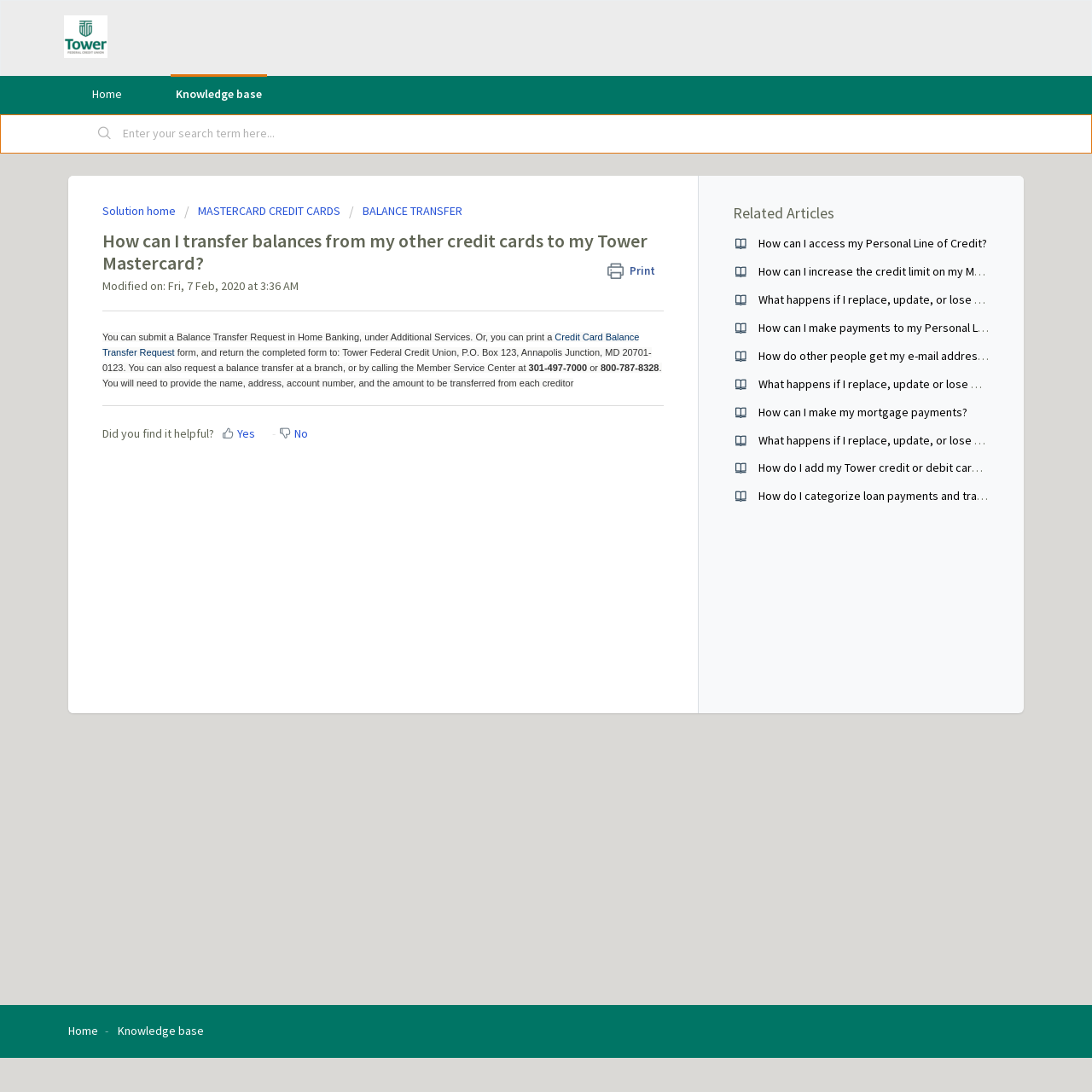Find the bounding box coordinates for the UI element that matches this description: "MASTERCARD CREDIT CARDS".

[0.169, 0.186, 0.312, 0.2]